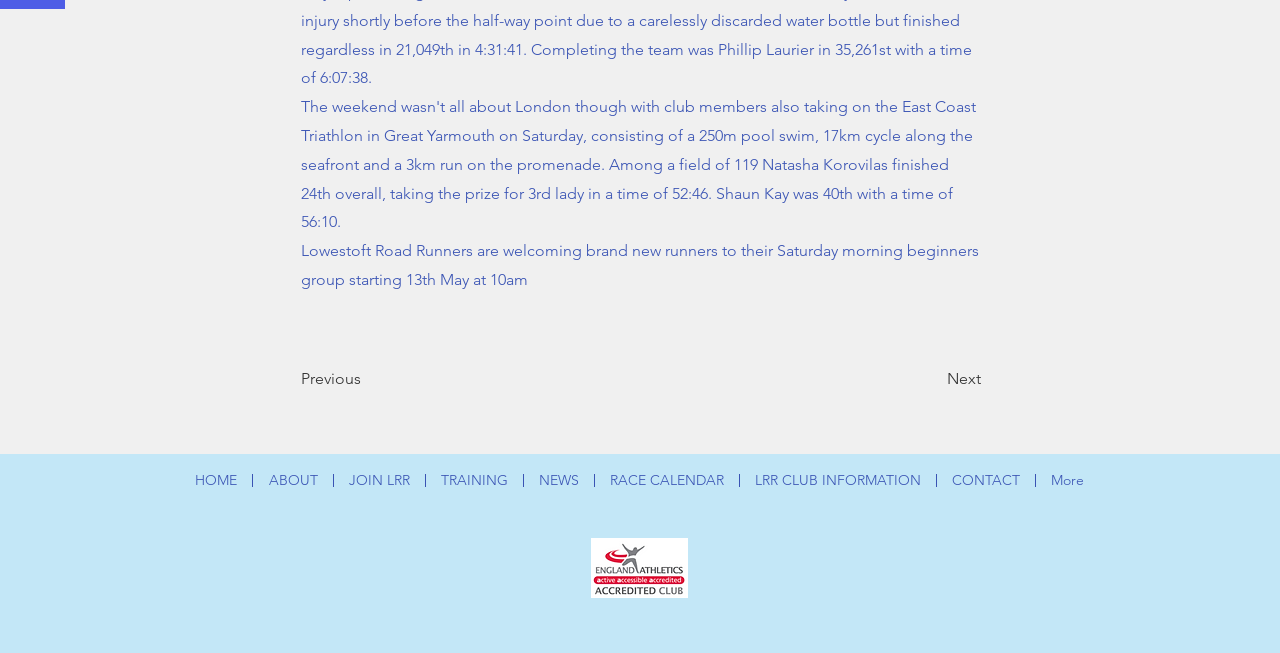What organization is the running group affiliated with?
Refer to the image and provide a one-word or short phrase answer.

England Athletics